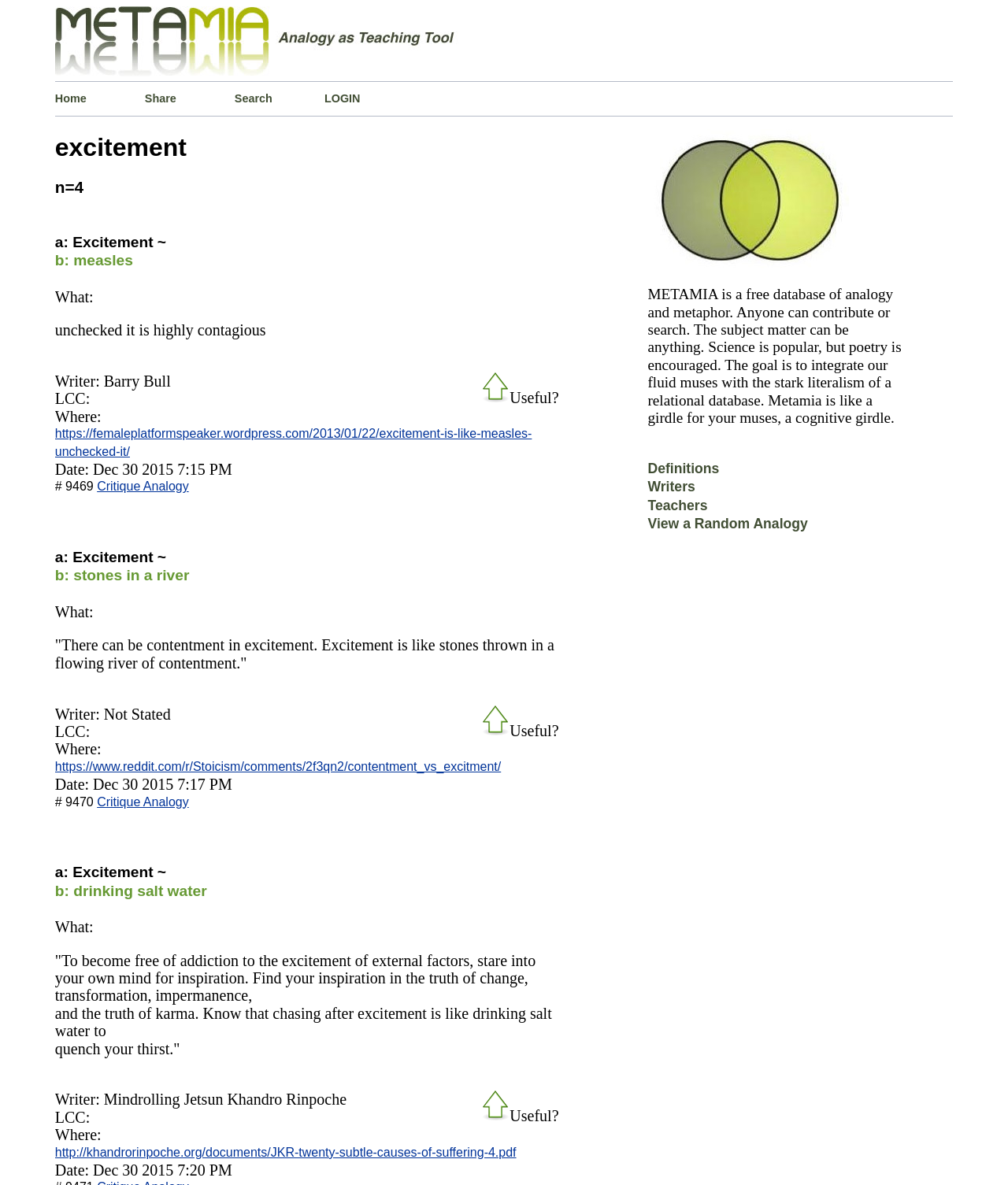Please determine the bounding box coordinates of the element's region to click for the following instruction: "View a random analogy".

[0.643, 0.435, 0.801, 0.459]